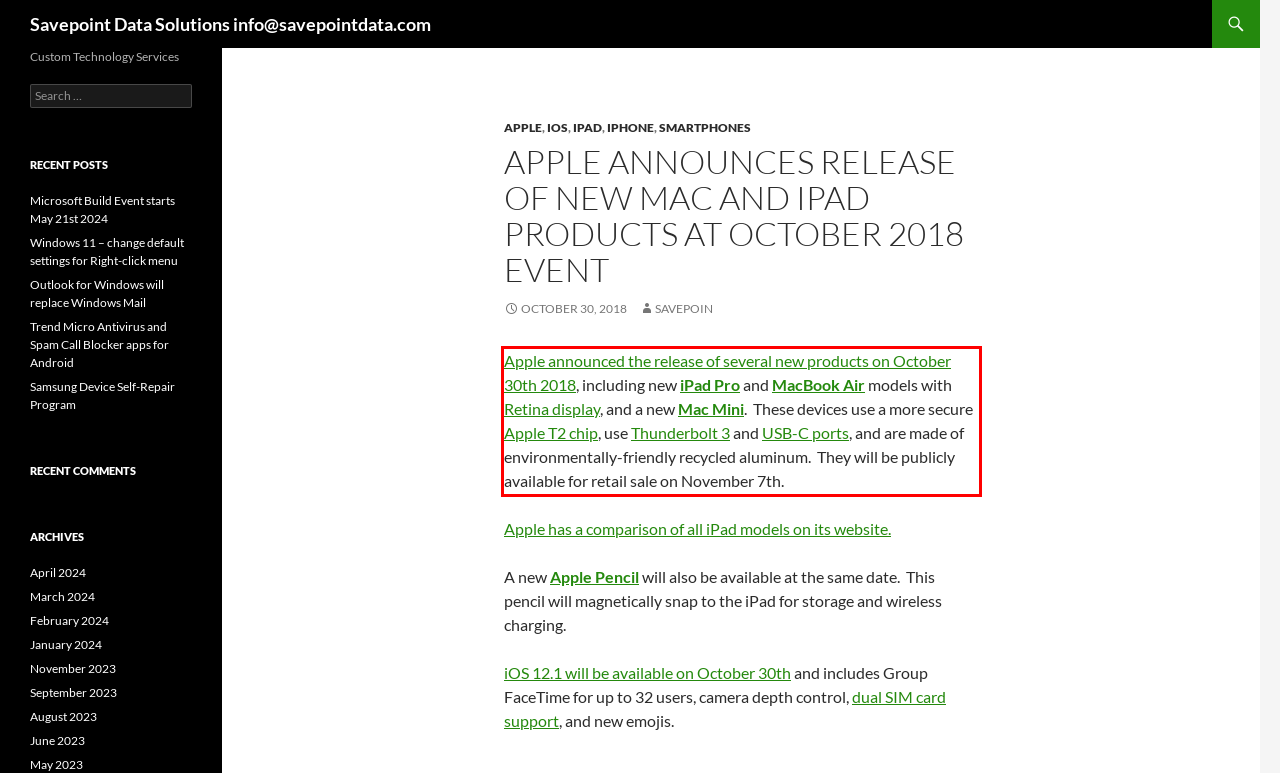You have a webpage screenshot with a red rectangle surrounding a UI element. Extract the text content from within this red bounding box.

Apple announced the release of several new products on October 30th 2018, including new iPad Pro and MacBook Air models with Retina display, and a new Mac Mini. These devices use a more secure Apple T2 chip, use Thunderbolt 3 and USB-C ports, and are made of environmentally-friendly recycled aluminum. They will be publicly available for retail sale on November 7th.